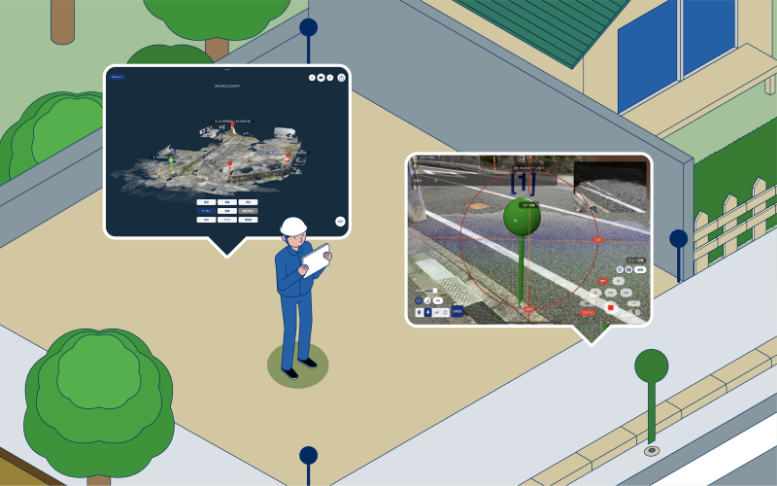What is displayed on the large screen above the person?
Please respond to the question with a detailed and informative answer.

The large display above the person showcases a 3D map featuring various marked locations, signifying points of interest or data collection points relevant to the surveying process, as described in the image.